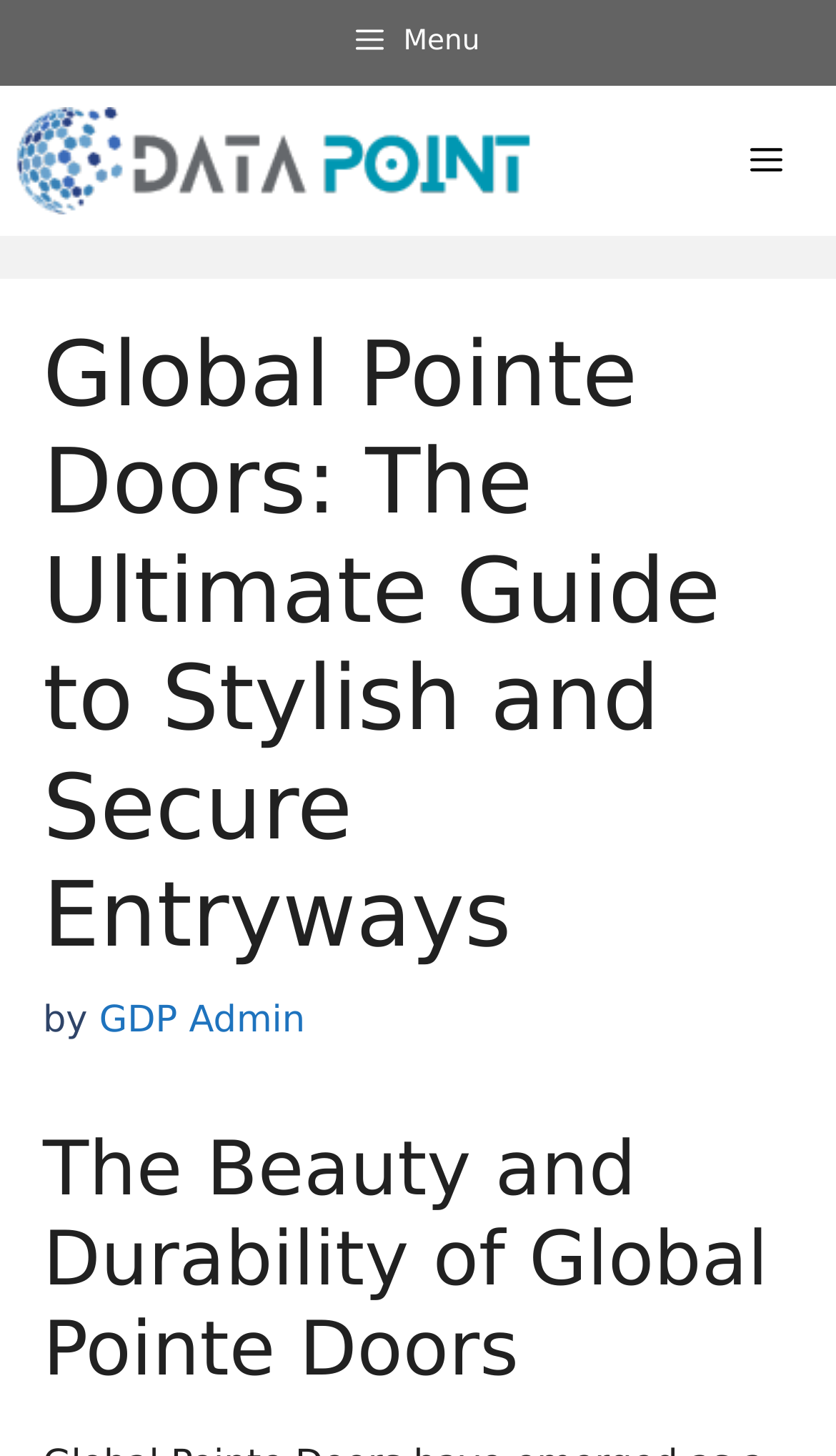Can you find the bounding box coordinates for the UI element given this description: "GDP Admin"? Provide the coordinates as four float numbers between 0 and 1: [left, top, right, bottom].

[0.119, 0.686, 0.365, 0.716]